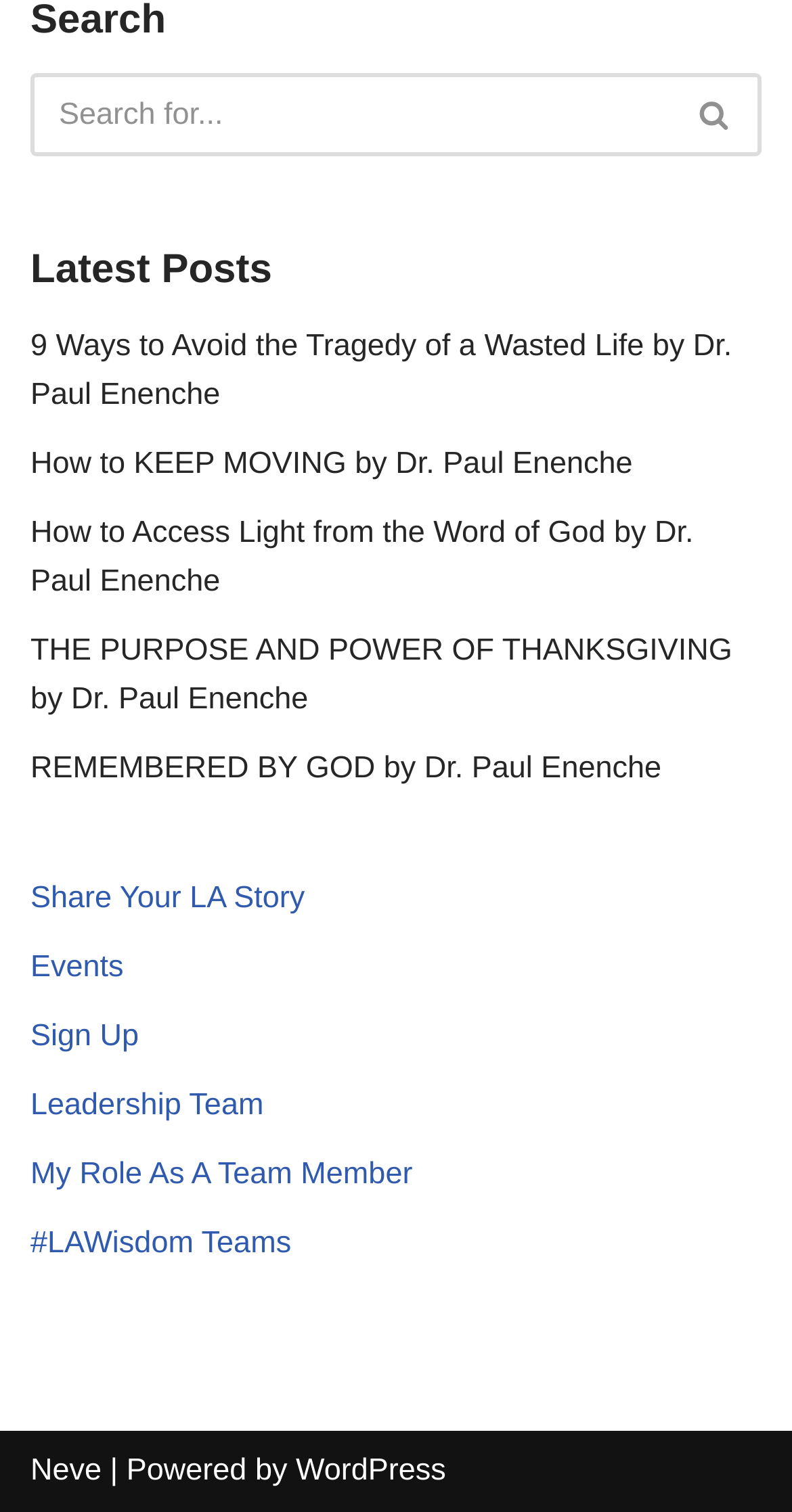Please locate the UI element described by "Neve" and provide its bounding box coordinates.

[0.038, 0.962, 0.128, 0.984]